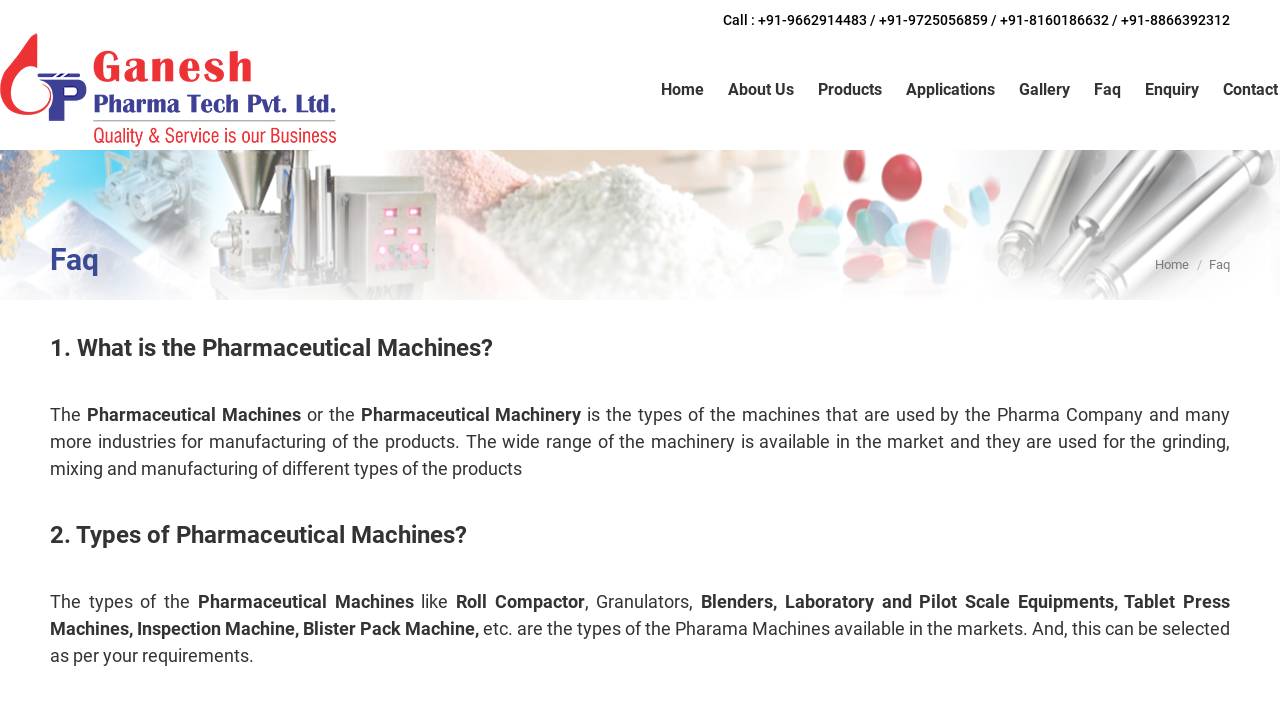Generate a comprehensive caption for the webpage you are viewing.

The webpage is about the FAQ section of Ganesh Pharma Tech. At the top, there is a logo of Ganesh Pharma Tech, accompanied by a horizontal menu bar with 8 menu items: Home, About Us, Products, Applications, Gallery, Faq, Enquiry, and Contact. Below the menu bar, there is a phone number displayed prominently, with four different contact numbers.

The main content of the page is divided into sections, each with a heading and a corresponding answer. The first section has a heading "1. What is the Pharmaceutical Machines?" and the answer is a paragraph of text that explains the types of machines used by pharmaceutical companies and other industries. 

Below this section, there is another section with a heading "2. Types of Pharmaceutical Machines?" and the answer lists out different types of machines, including Roll Compactor, Granulators, Blenders, and others. The text is arranged in a clear and readable format, with each section separated from the others.